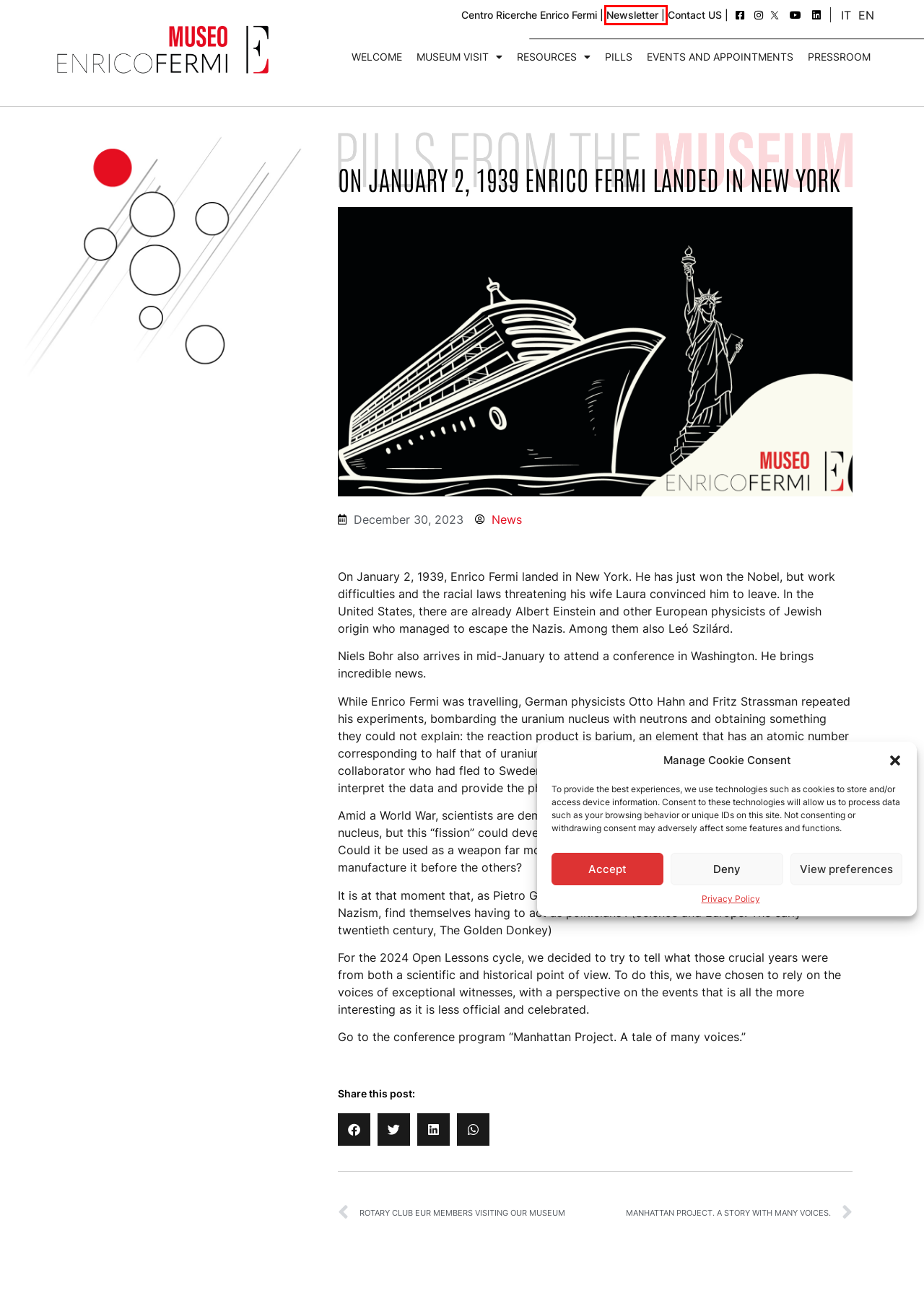You have received a screenshot of a webpage with a red bounding box indicating a UI element. Please determine the most fitting webpage description that matches the new webpage after clicking on the indicated element. The choices are:
A. Privacy Policy – MUSEO ENRICO FERMI
B. Pills of the Museum – MUSEO ENRICO FERMI
C. Contact US – MUSEO ENRICO FERMI
D. Il 2 gennaio del 1939 Enrico Fermi sbarca a New York – MUSEO ENRICO FERMI
E. Rotary Club Eur Members visiting our Museum – MUSEO ENRICO FERMI
F. Newsletter – MUSEO ENRICO FERMI
G. welcome – MUSEO ENRICO FERMI
H. Manhattan Project. A Story with many voices. – MUSEO ENRICO FERMI

F